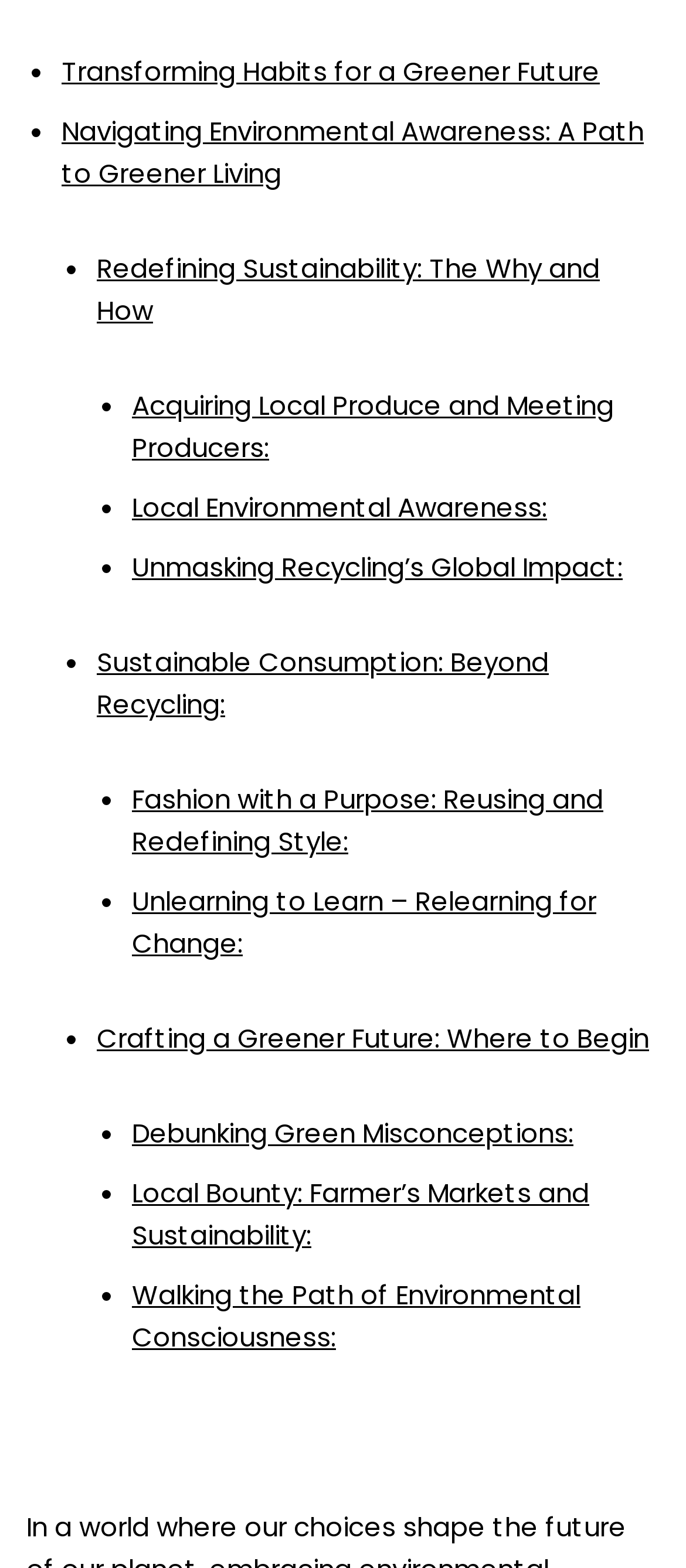Answer the following query with a single word or phrase:
Are the links on this webpage organized in a list?

Yes